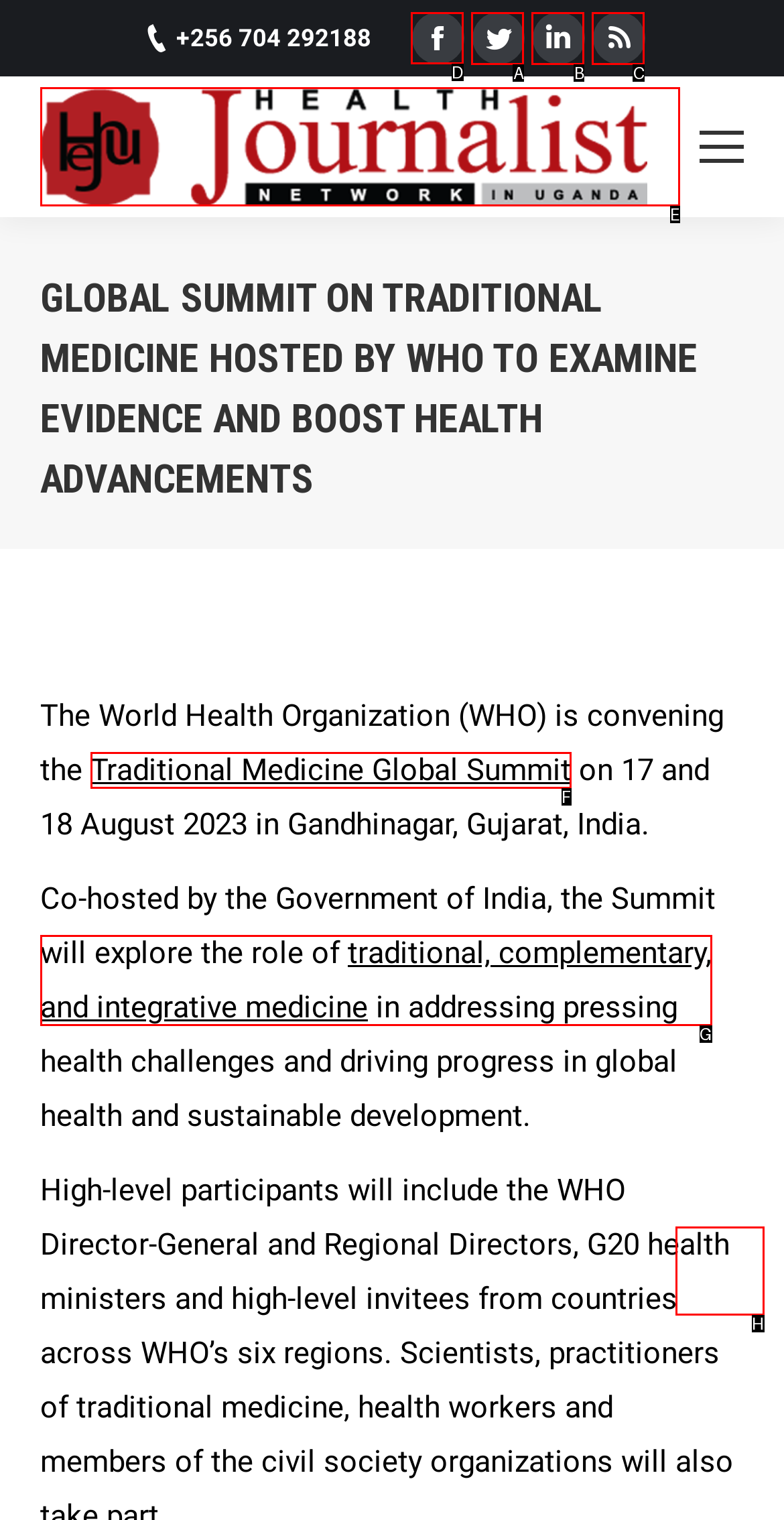Indicate which red-bounded element should be clicked to perform the task: Visit Facebook page Answer with the letter of the correct option.

D